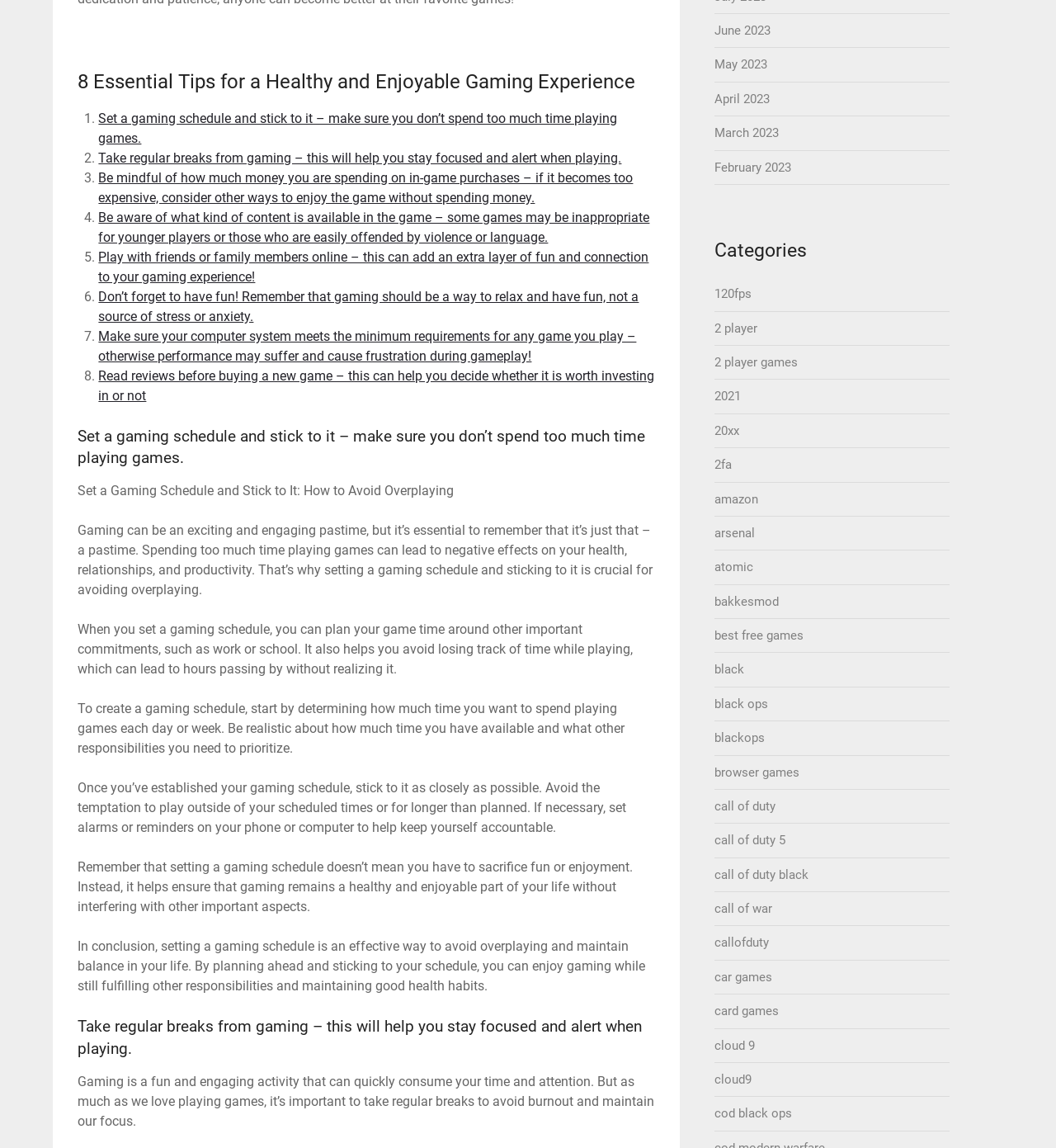Refer to the screenshot and give an in-depth answer to this question: What is the purpose of taking regular breaks from gaming?

According to the webpage, taking regular breaks from gaming helps to stay focused and alert when playing, which suggests that breaks are necessary to maintain a healthy and enjoyable gaming experience.